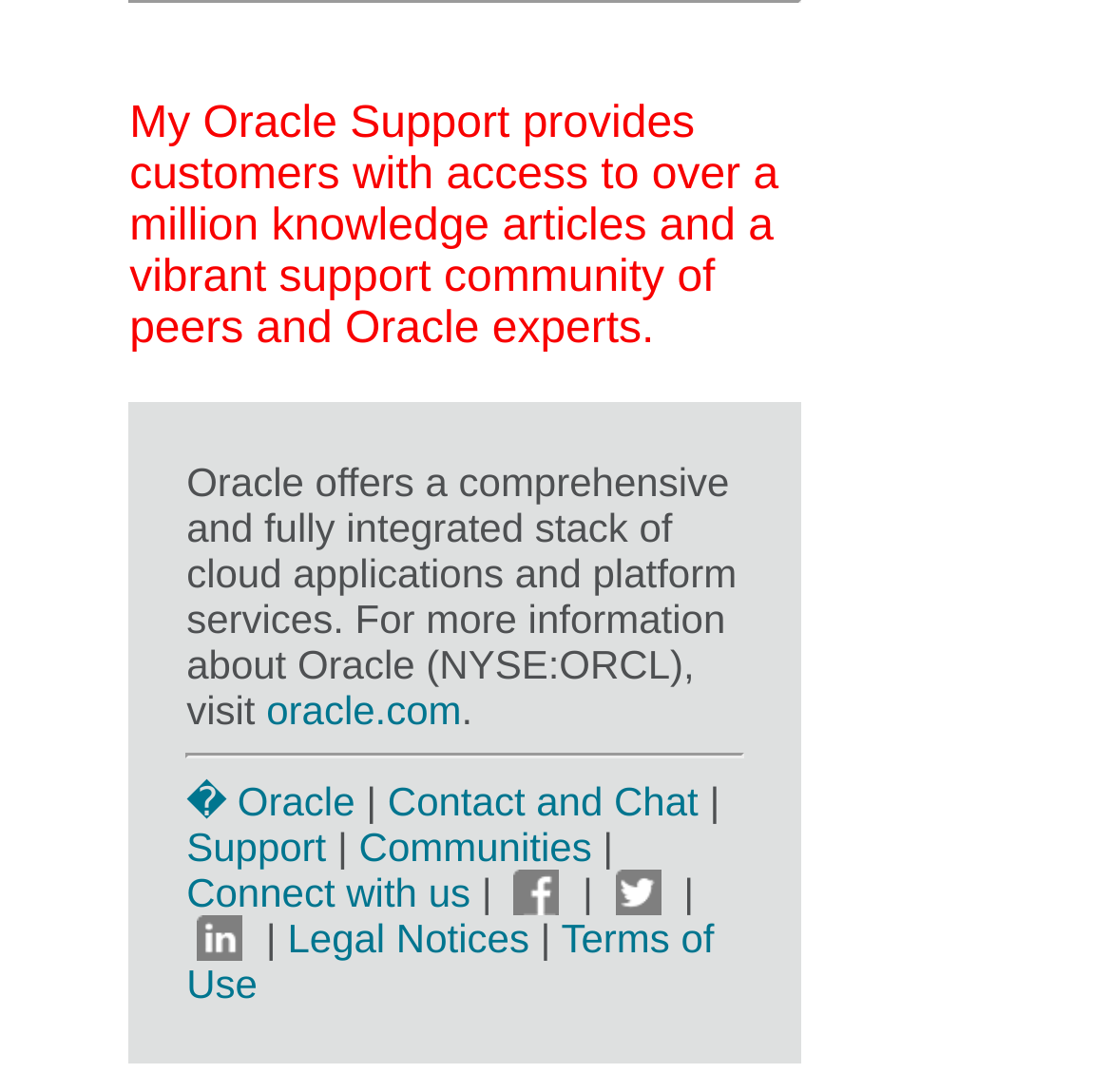What is the purpose of My Oracle Support?
Provide a detailed and extensive answer to the question.

Based on the StaticText element with the text 'My Oracle Support provides customers with access to over a million knowledge articles and a vibrant support community of peers and Oracle experts.', it can be inferred that the purpose of My Oracle Support is to provide customers with access to a large repository of knowledge articles and a community of peers and Oracle experts for support.